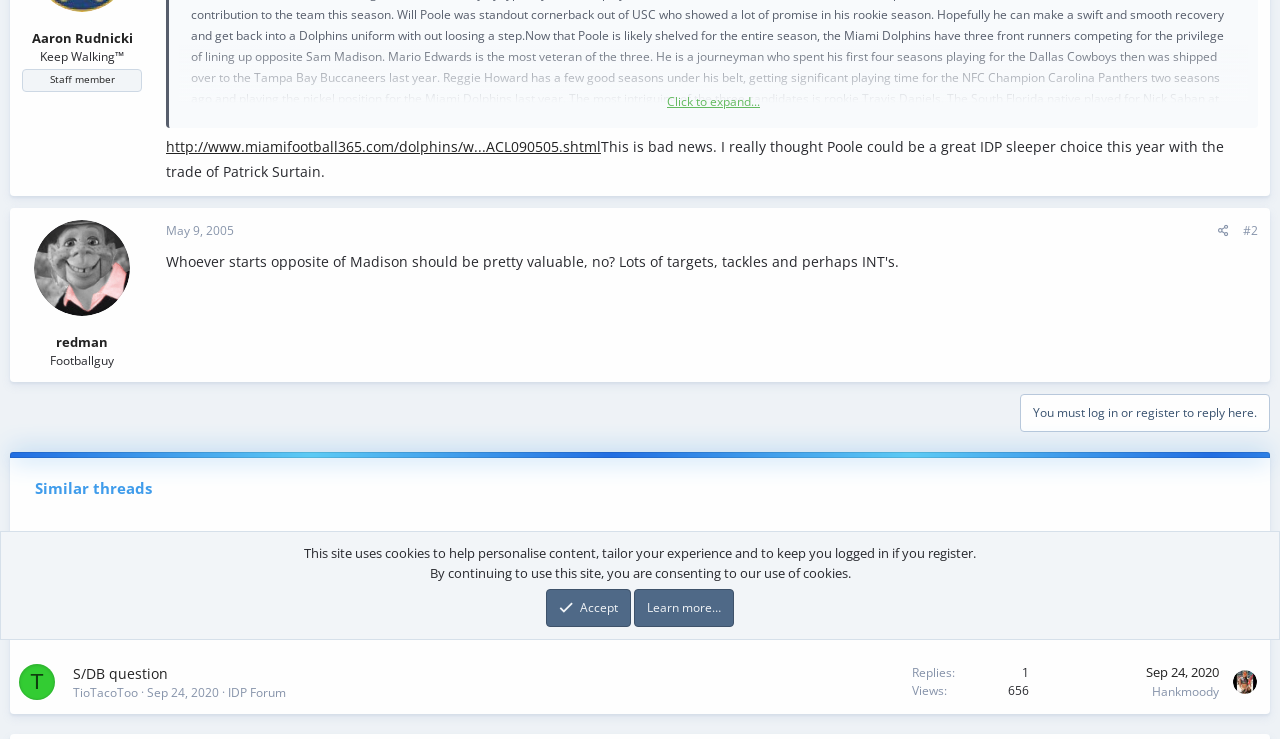Find the bounding box coordinates of the UI element according to this description: "Aaron Rudnicki".

[0.025, 0.039, 0.104, 0.063]